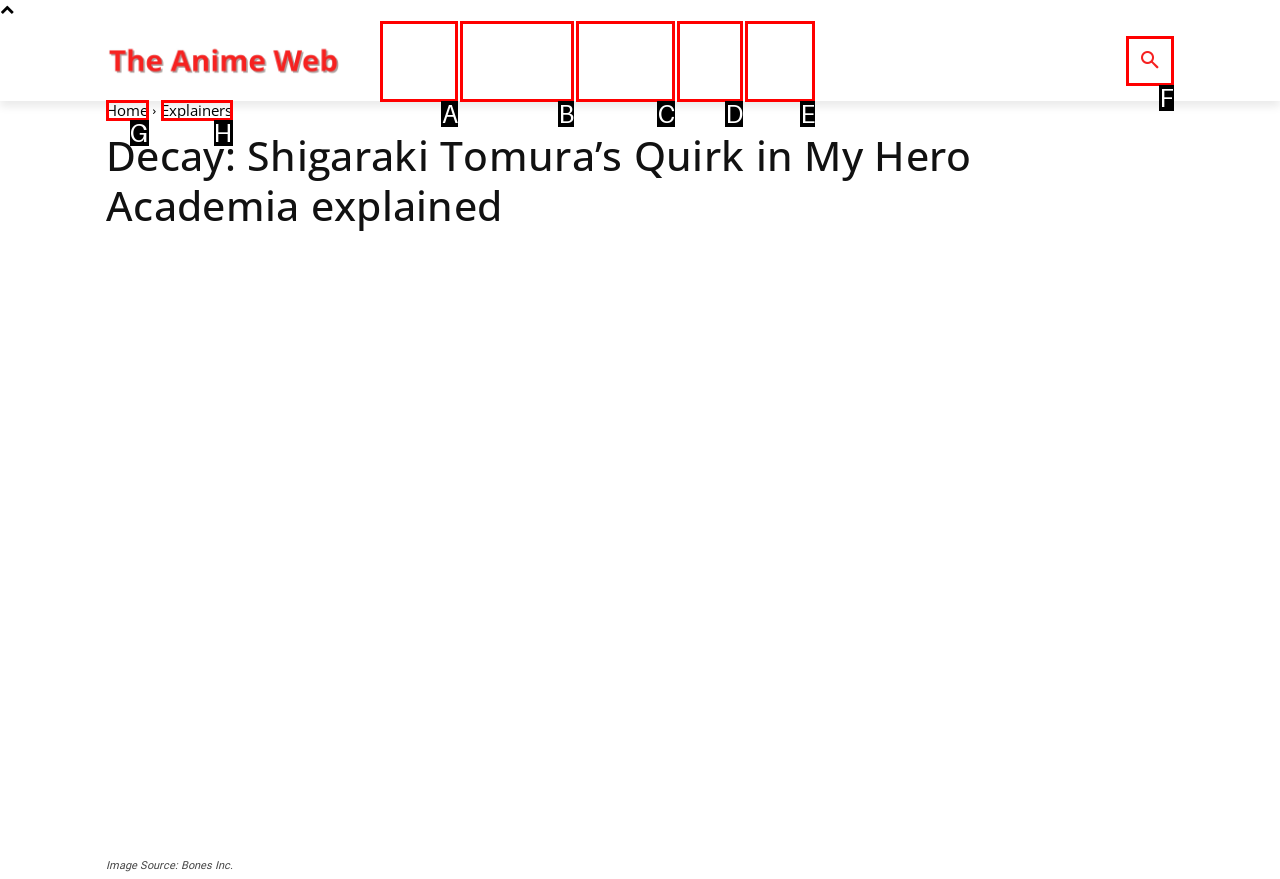Select the appropriate HTML element to click on to finish the task: Search for something.
Answer with the letter corresponding to the selected option.

F